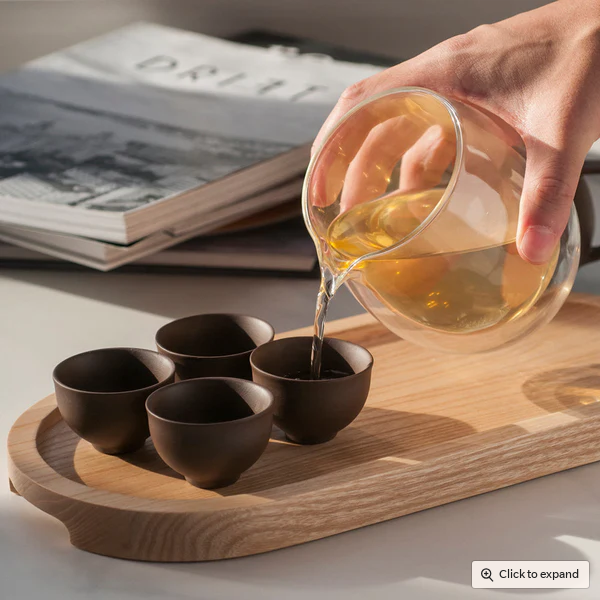Describe the image with as much detail as possible.

In this serene and inviting scene, a hand delicately pours hot tea from a glass pitcher into a set of traditional, round, dark ceramic cups arranged neatly on a smooth wooden tray. The warm, golden liquid contrasts beautifully with the rich, deep tones of the cups, enhancing the overall aesthetic. In the background, a stack of magazines lies open, suggesting a moment of relaxation and leisure. The soft lighting highlights the glossy texture of the tea and the simplicity of the setting, creating an atmosphere of calm and enjoyment, perfect for savoring a quiet moment with friends or family. This image captures the essence of tea culture and the art of sharing, inviting viewers to immerse themselves in the experience.